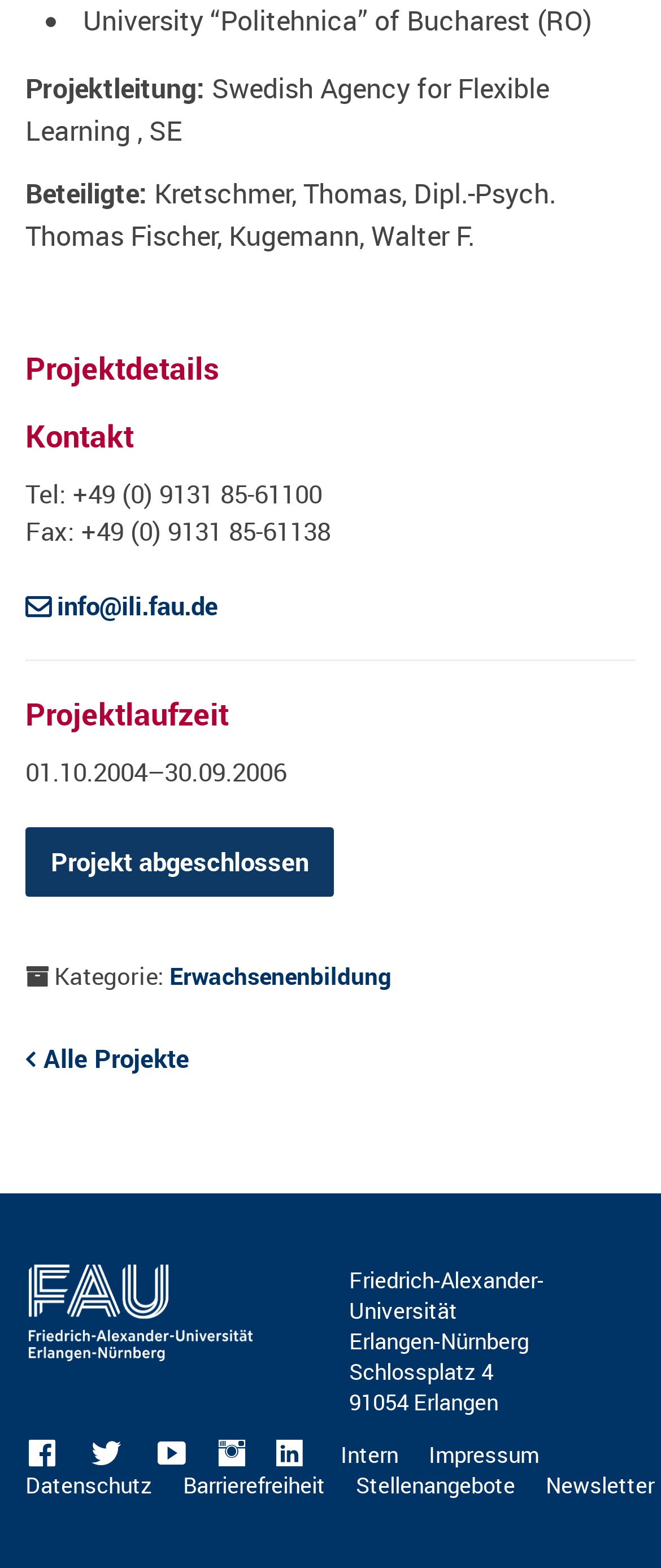Please locate the bounding box coordinates for the element that should be clicked to achieve the following instruction: "Check project duration". Ensure the coordinates are given as four float numbers between 0 and 1, i.e., [left, top, right, bottom].

[0.038, 0.442, 0.962, 0.48]